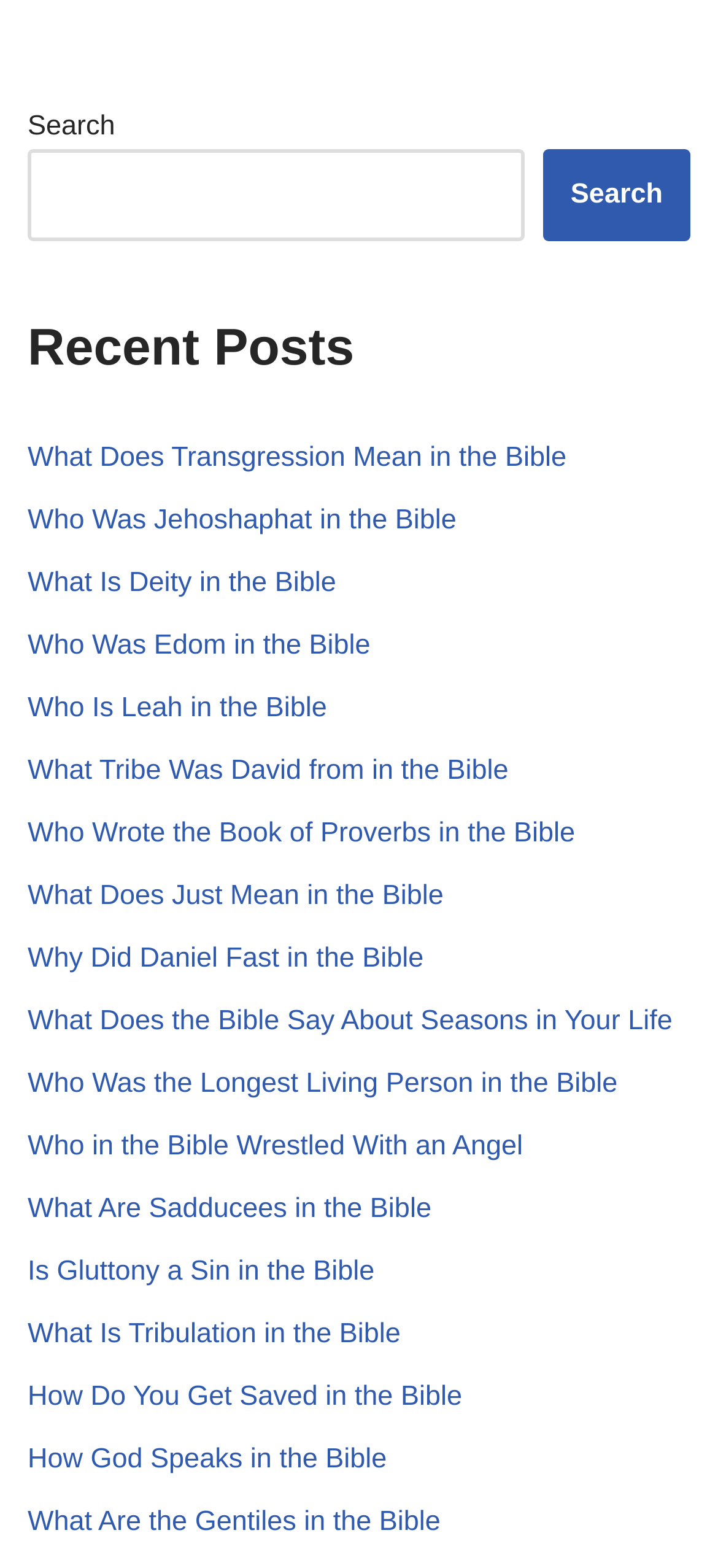Provide the bounding box coordinates of the UI element this sentence describes: "Menu".

None